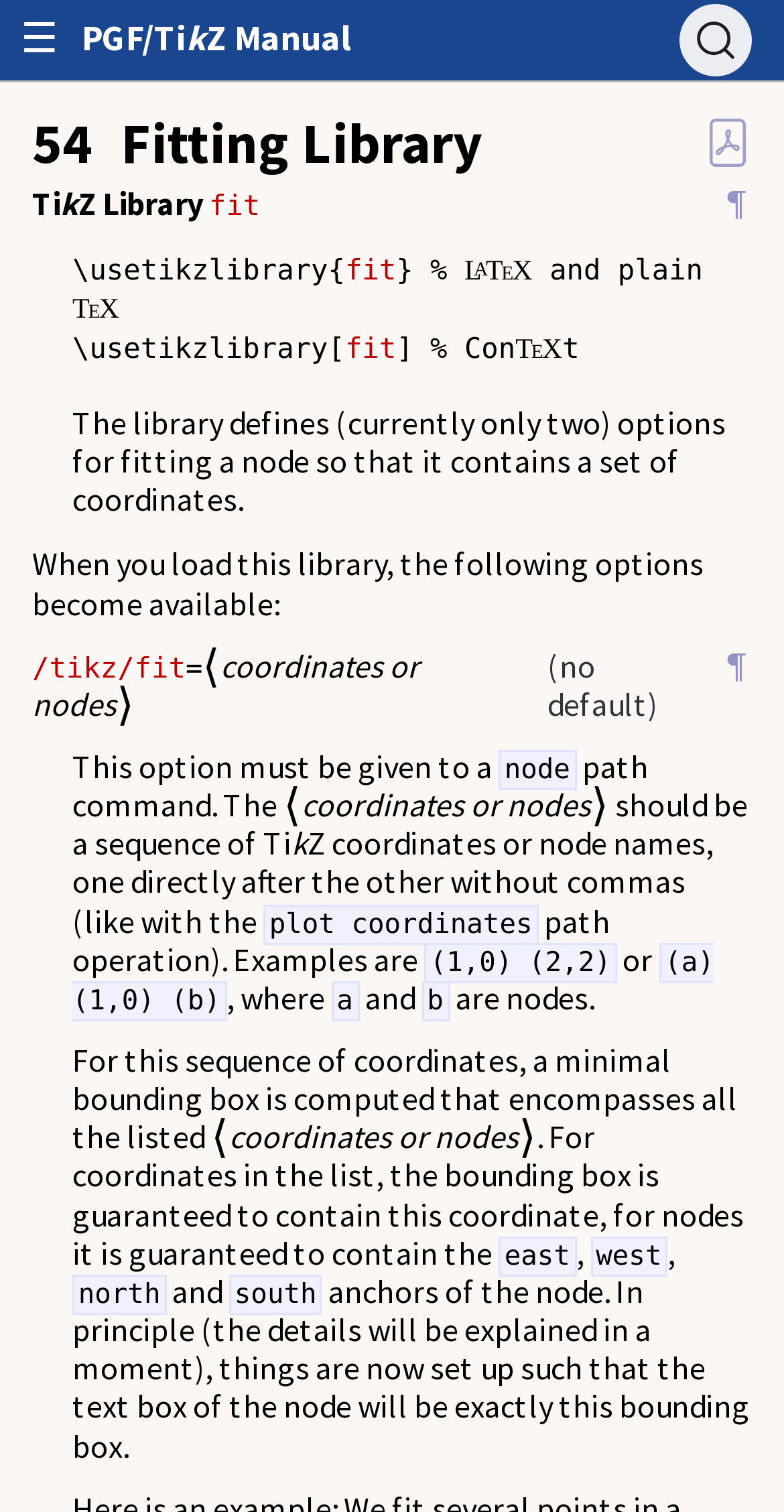Write an elaborate caption that captures the essence of the webpage.

The webpage is about the Fitting Library in PGF/TikZ Manual. At the top, there is a navigation menu with a hamburger icon, a link to the PGF/TikZ Manual, and a search button. Below the navigation menu, there is a heading that reads "54 Fitting Library" with a link to the PDF version of the section.

The main content of the webpage is divided into several sections. The first section explains the Fitting Library, which defines options for fitting a node to contain a set of coordinates. There are two static text blocks that provide code examples using the `\usetikzlibrary` command.

The next section describes the `/tikz/fit` option, which is used to specify the coordinates or nodes that the node should fit. There is a link to the HTML version of the section and an image icon next to it.

The following sections provide more details about the `/tikz/fit` option, including its syntax and examples of how to use it. There are several static text blocks that explain the option's behavior, including how it computes a minimal bounding box that encompasses all the listed coordinates or nodes.

Throughout the webpage, there are several links to the HTML and PDF versions of the section, as well as image icons next to them. The text is dense and technical, suggesting that the webpage is intended for users who are familiar with PGF/TikZ and want to learn more about the Fitting Library.